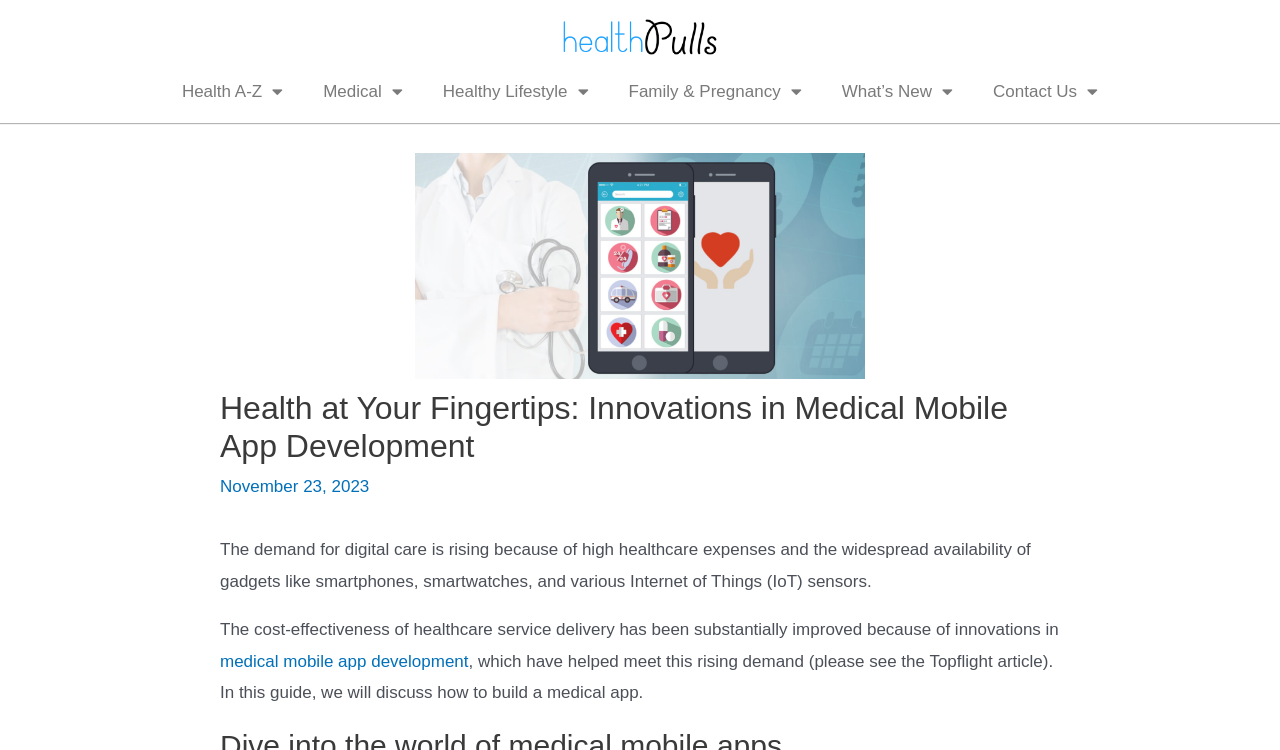Identify the bounding box coordinates of the section to be clicked to complete the task described by the following instruction: "Click the Medical menu toggle". The coordinates should be four float numbers between 0 and 1, formatted as [left, top, right, bottom].

[0.237, 0.092, 0.33, 0.153]